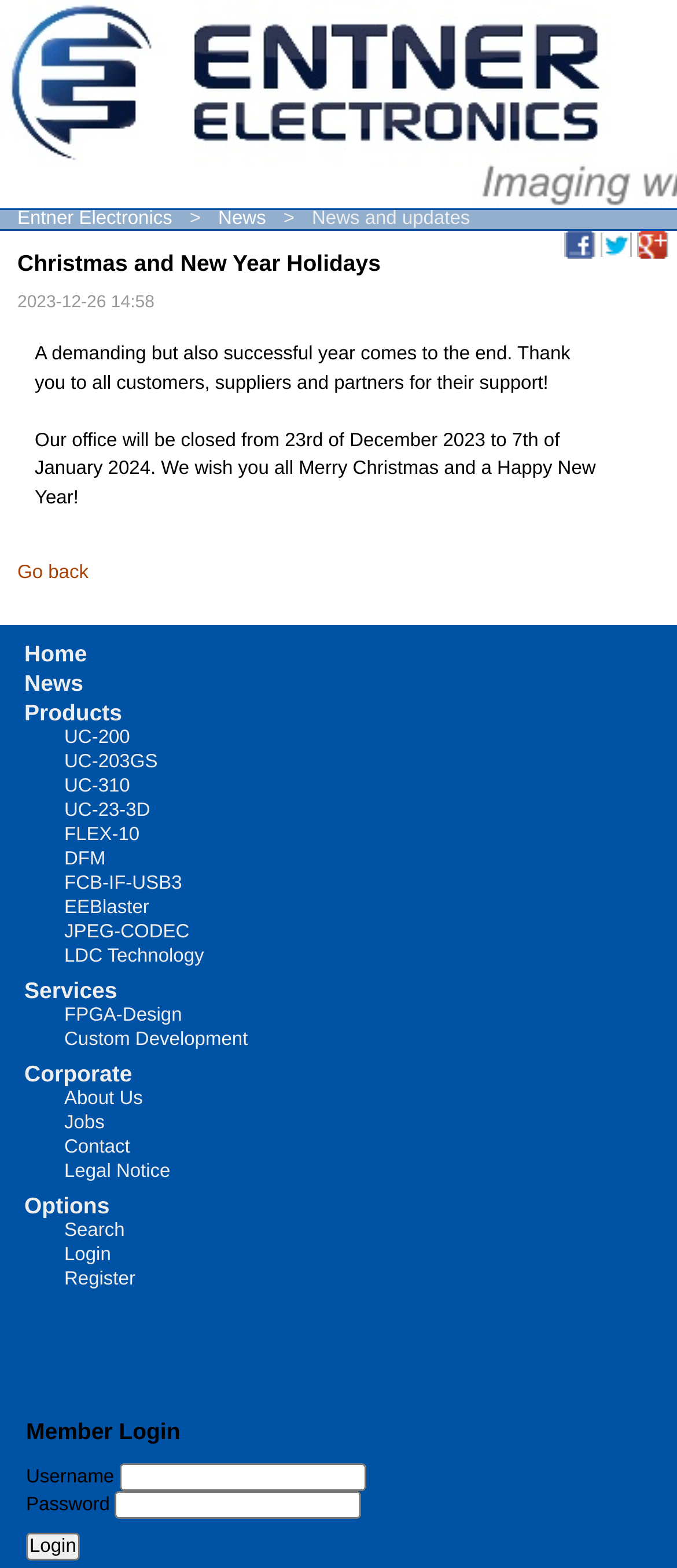Provide a brief response to the question below using one word or phrase:
What is the company's name?

Entner Electronics